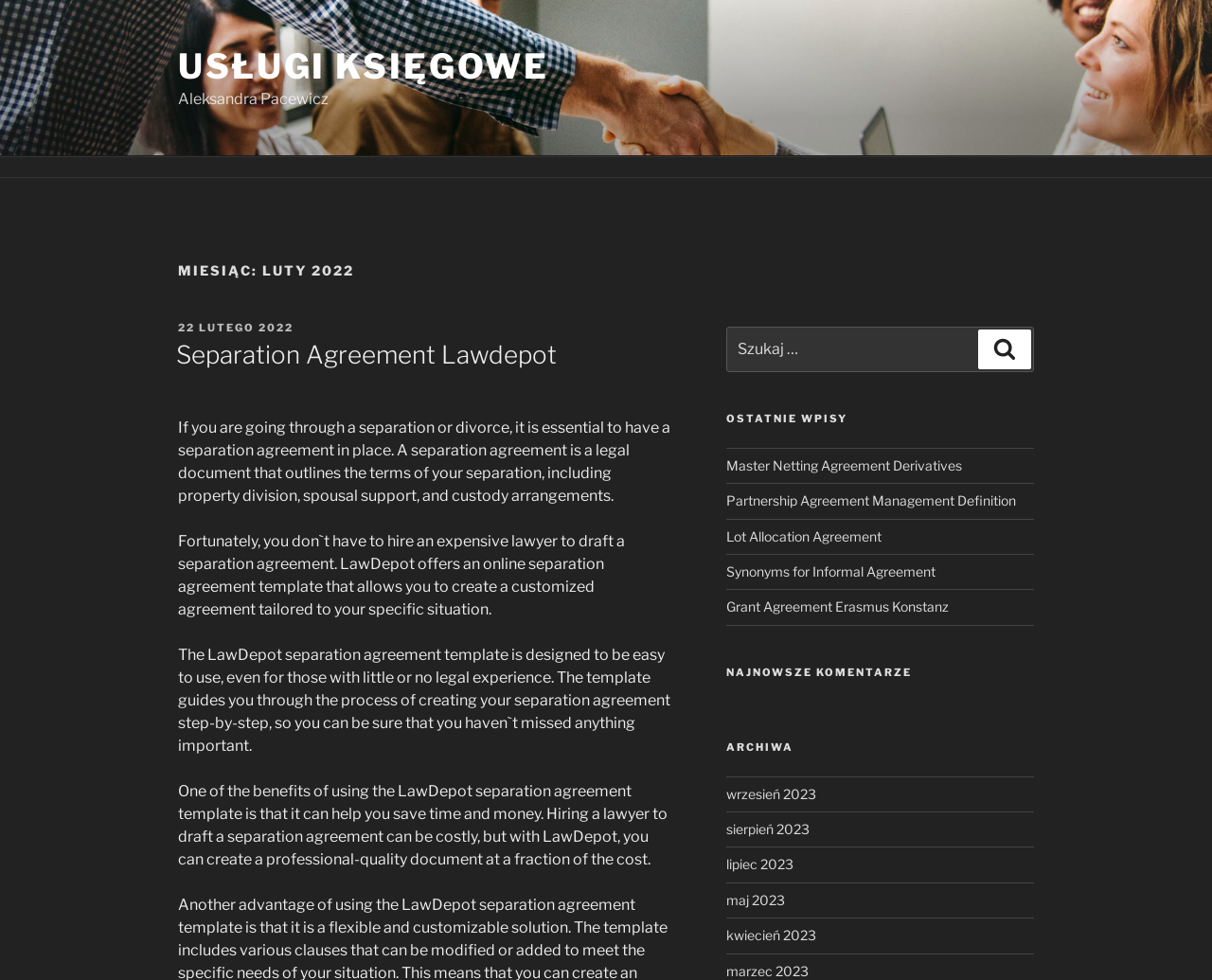Could you determine the bounding box coordinates of the clickable element to complete the instruction: "Browse the archives"? Provide the coordinates as four float numbers between 0 and 1, i.e., [left, top, right, bottom].

[0.599, 0.756, 0.853, 0.771]